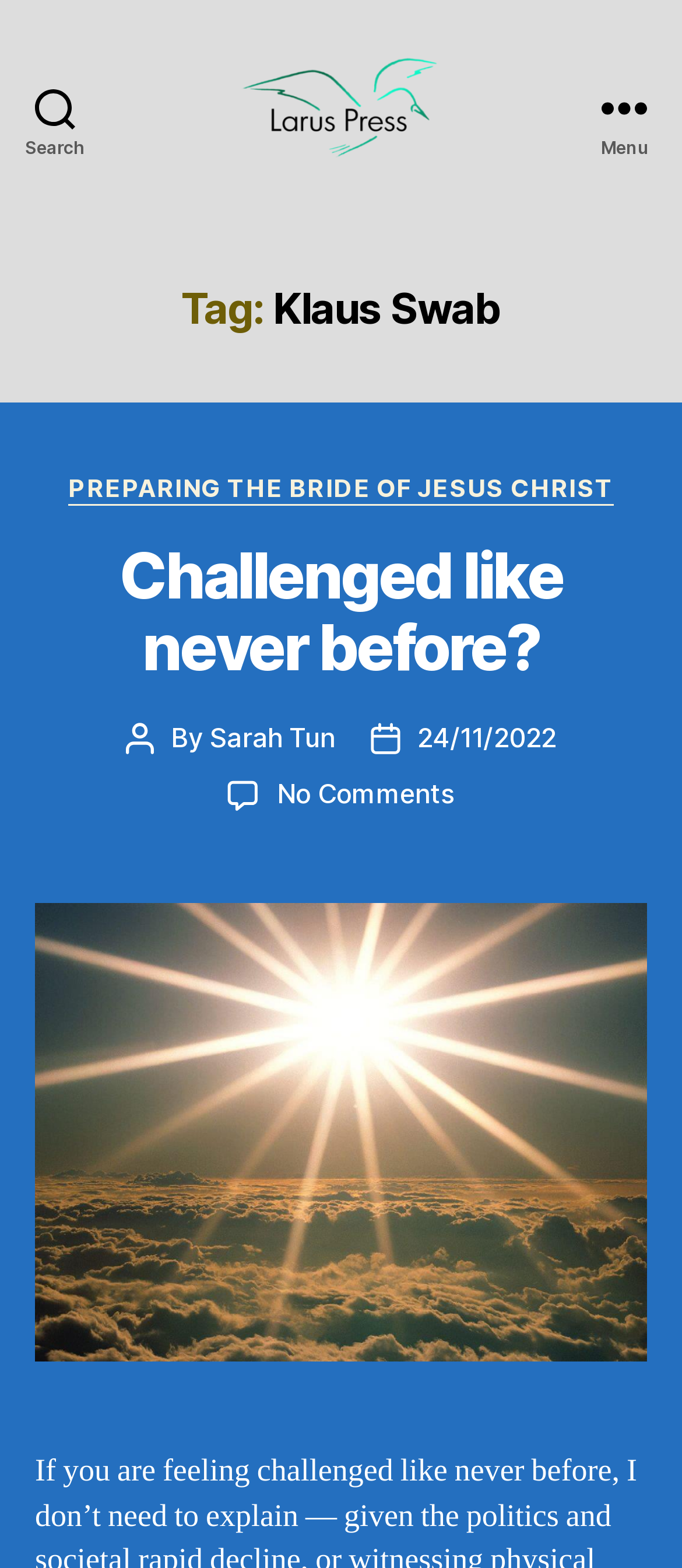What is the tag associated with the article?
Answer briefly with a single word or phrase based on the image.

Klaus Swab